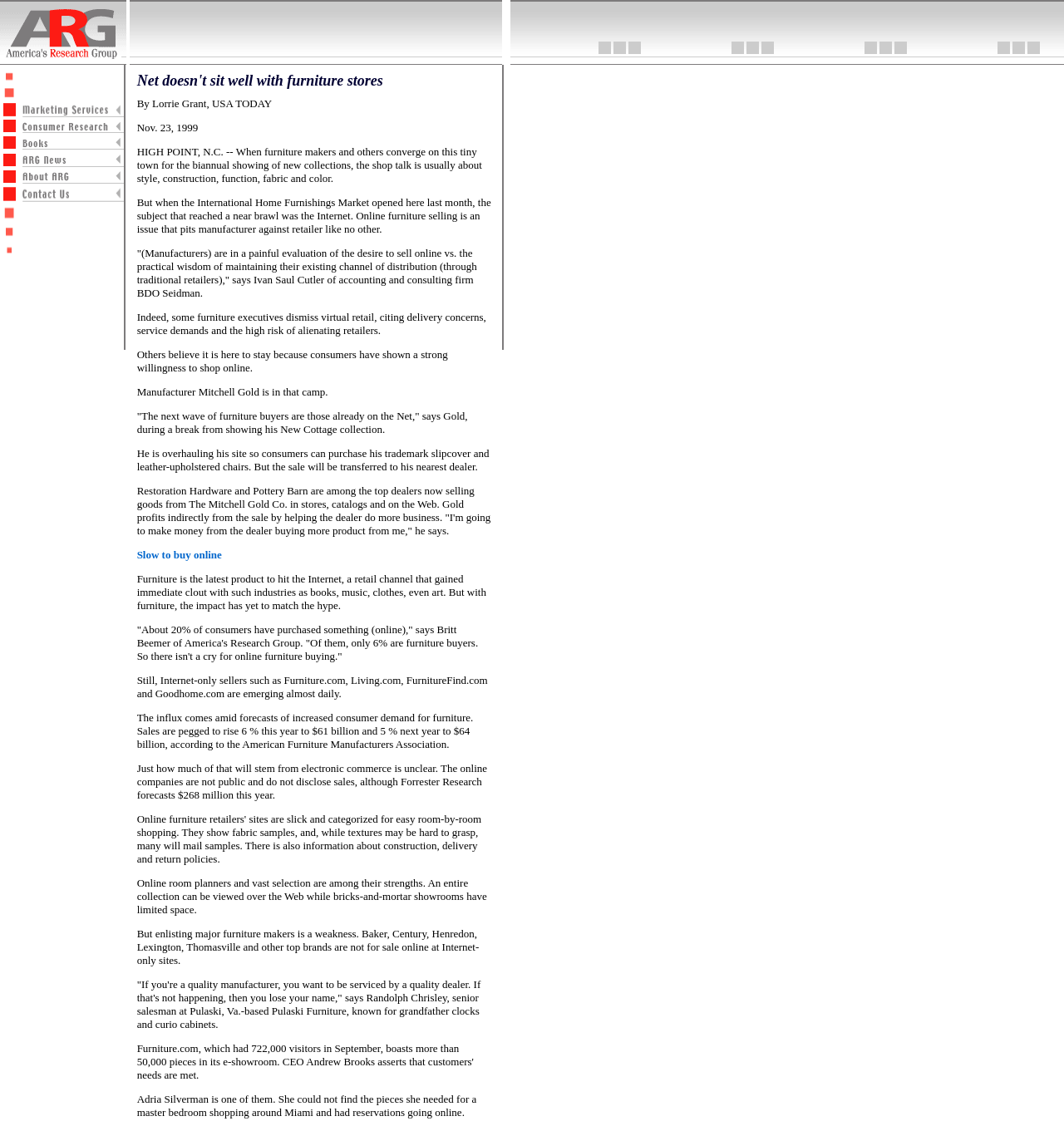Give the bounding box coordinates for this UI element: "name="pic6"". The coordinates should be four float numbers between 0 and 1, arranged as [left, top, right, bottom].

[0.0, 0.173, 0.119, 0.183]